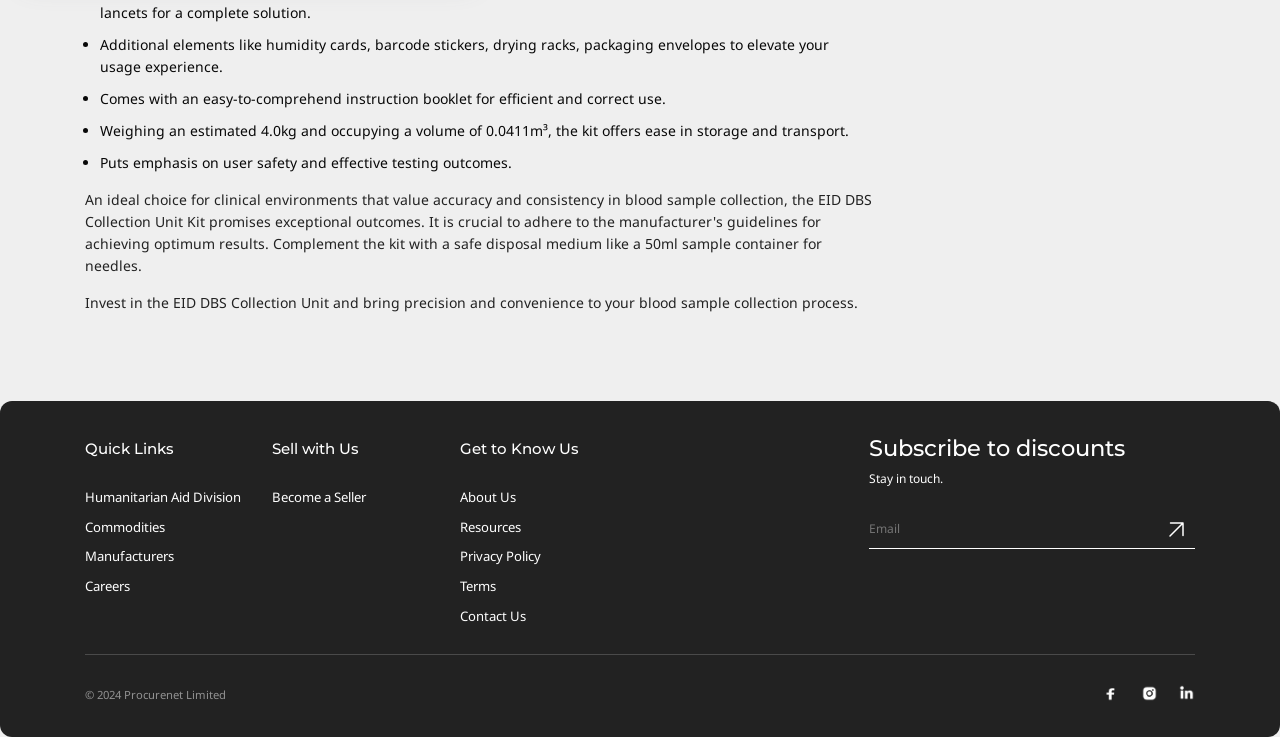What is the section 'Quick Links' about?
Using the information from the image, give a concise answer in one word or a short phrase.

Links to other pages